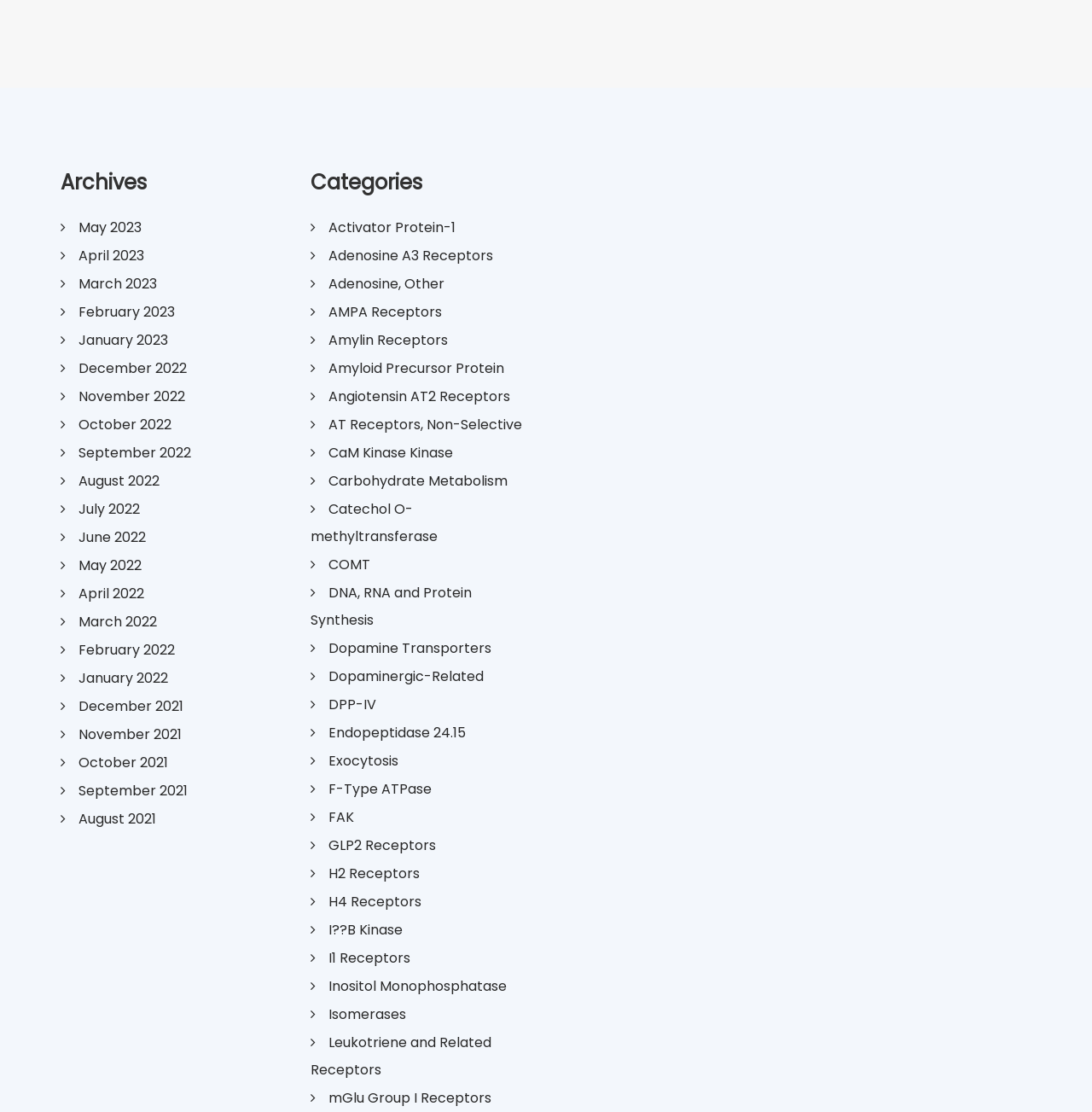Determine the bounding box coordinates of the target area to click to execute the following instruction: "View archives for May 2023."

[0.055, 0.196, 0.13, 0.213]